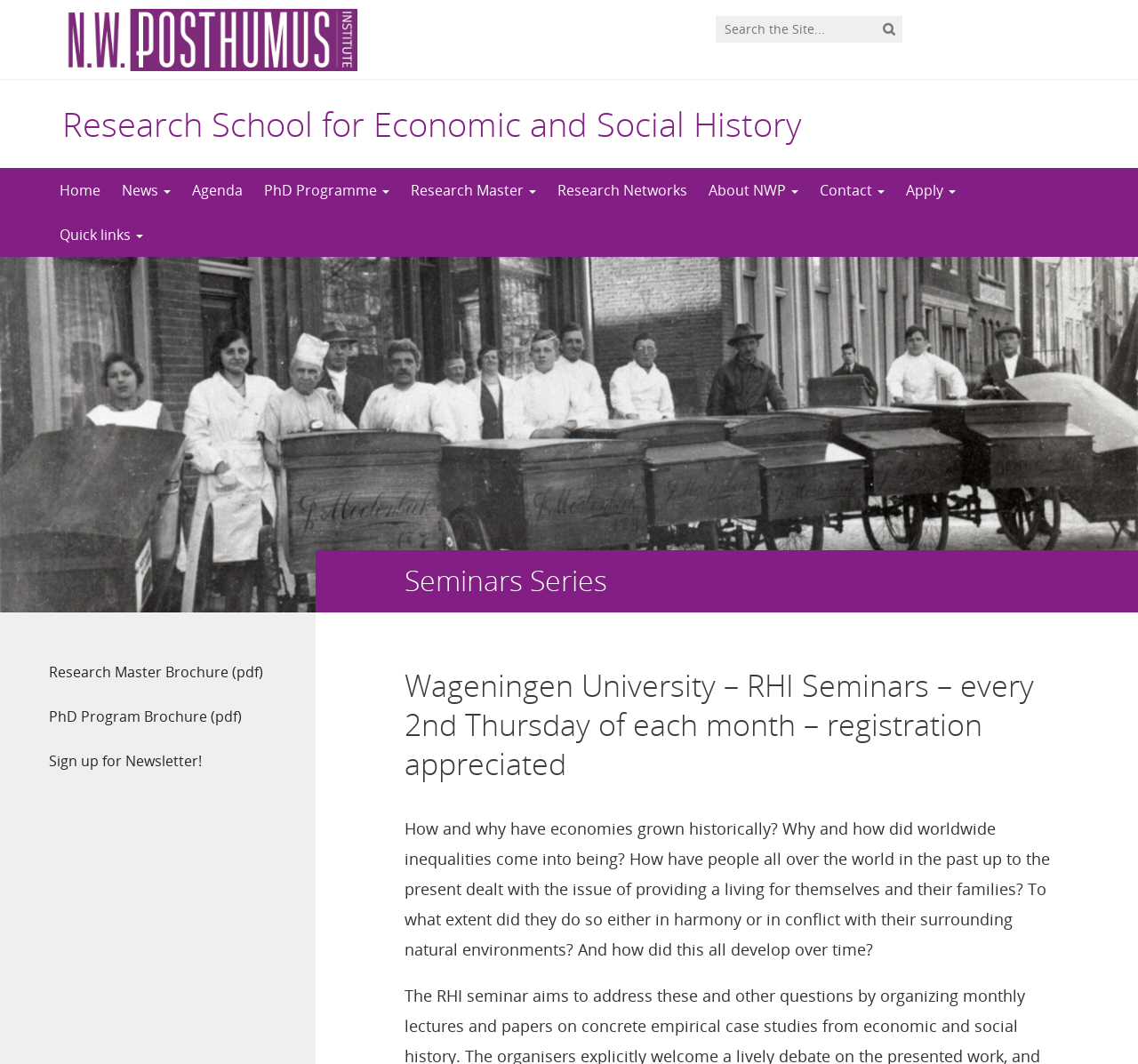Provide your answer in one word or a succinct phrase for the question: 
What is the topic of the seminars series?

Economic and Social History